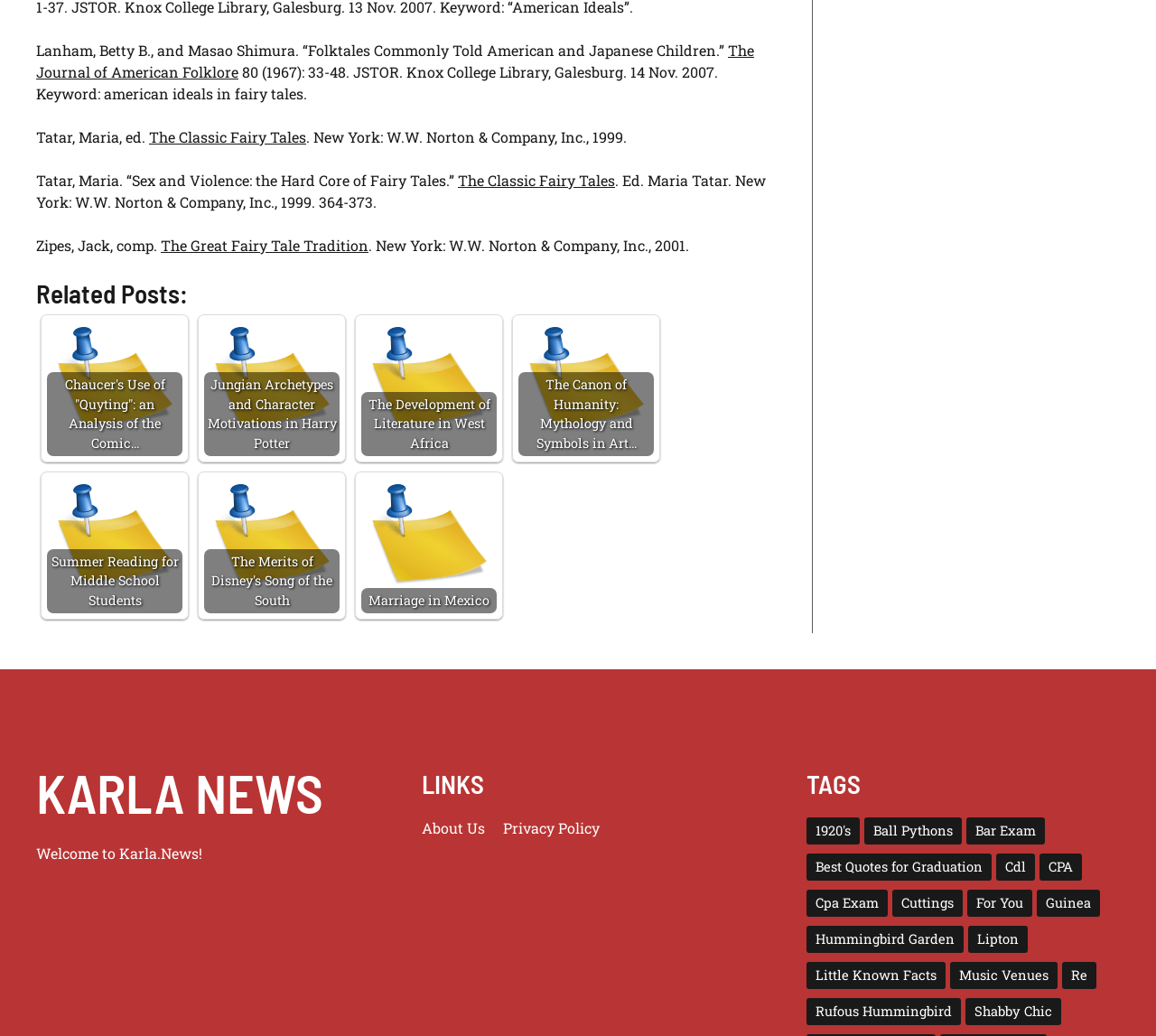Please provide a short answer using a single word or phrase for the question:
What is the name of the editor of 'The Classic Fairy Tales'?

Maria Tatar